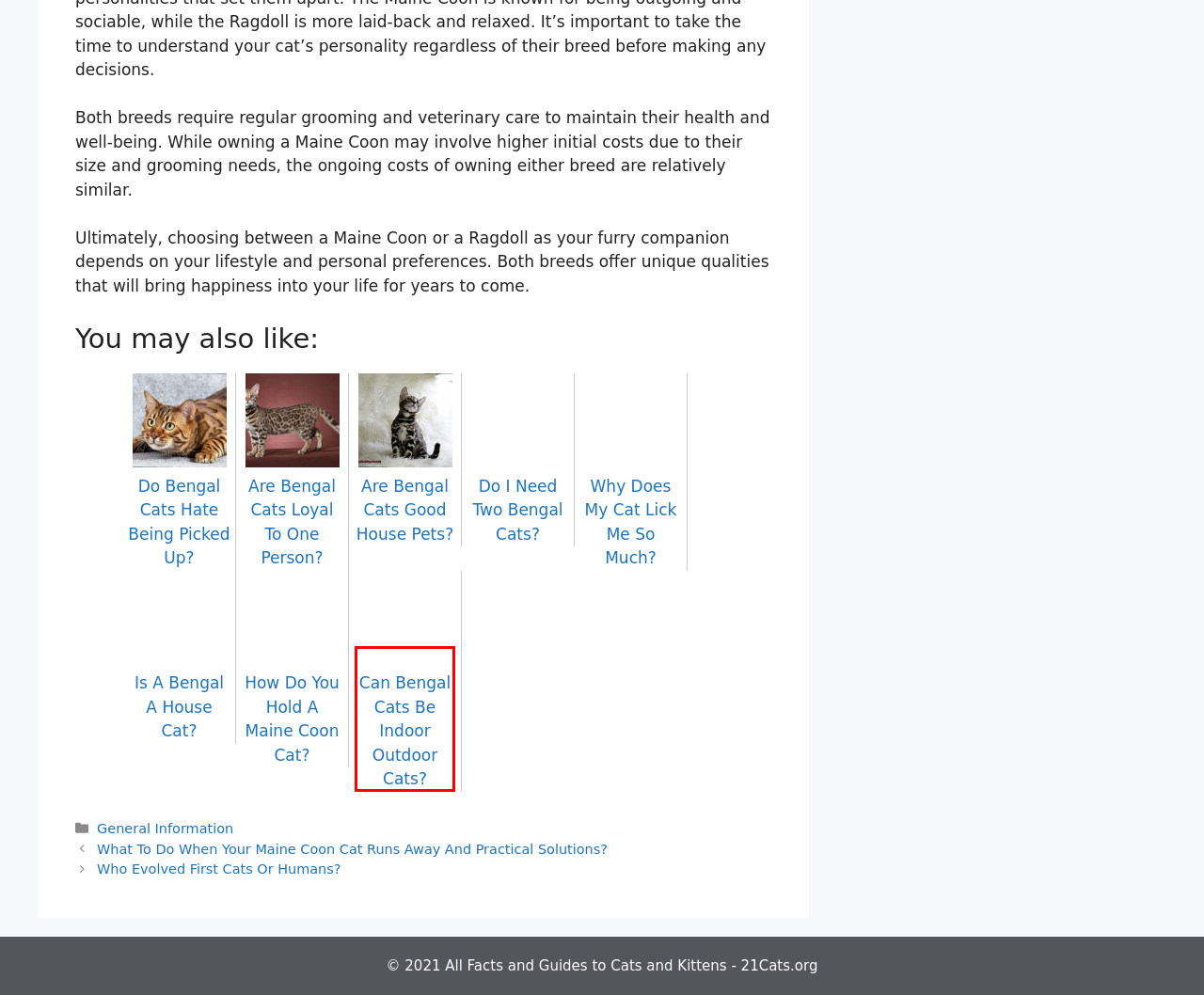Review the screenshot of a webpage that includes a red bounding box. Choose the most suitable webpage description that matches the new webpage after clicking the element within the red bounding box. Here are the candidates:
A. Who Evolved First Cats Or Humans? - 21Cats.org
B. Do Bengal Cats Hate Being Picked Up? - 21Cats.org
C. Is A Bengal A House Cat? - 21Cats.org
D. Can Bengal Cats Be Indoor Outdoor Cats? - 21Cats.org
E. What To Do When Your Maine Coon Cat Runs Away And Practical Solutions? - 21Cats.org
F. Are Bengal Cats Good House Pets? - 21Cats.org
G. How Do You Hold A Maine Coon Cat? - 21Cats.org
H. Why Does My Cat Lick Me So Much? - 21Cats.org

D